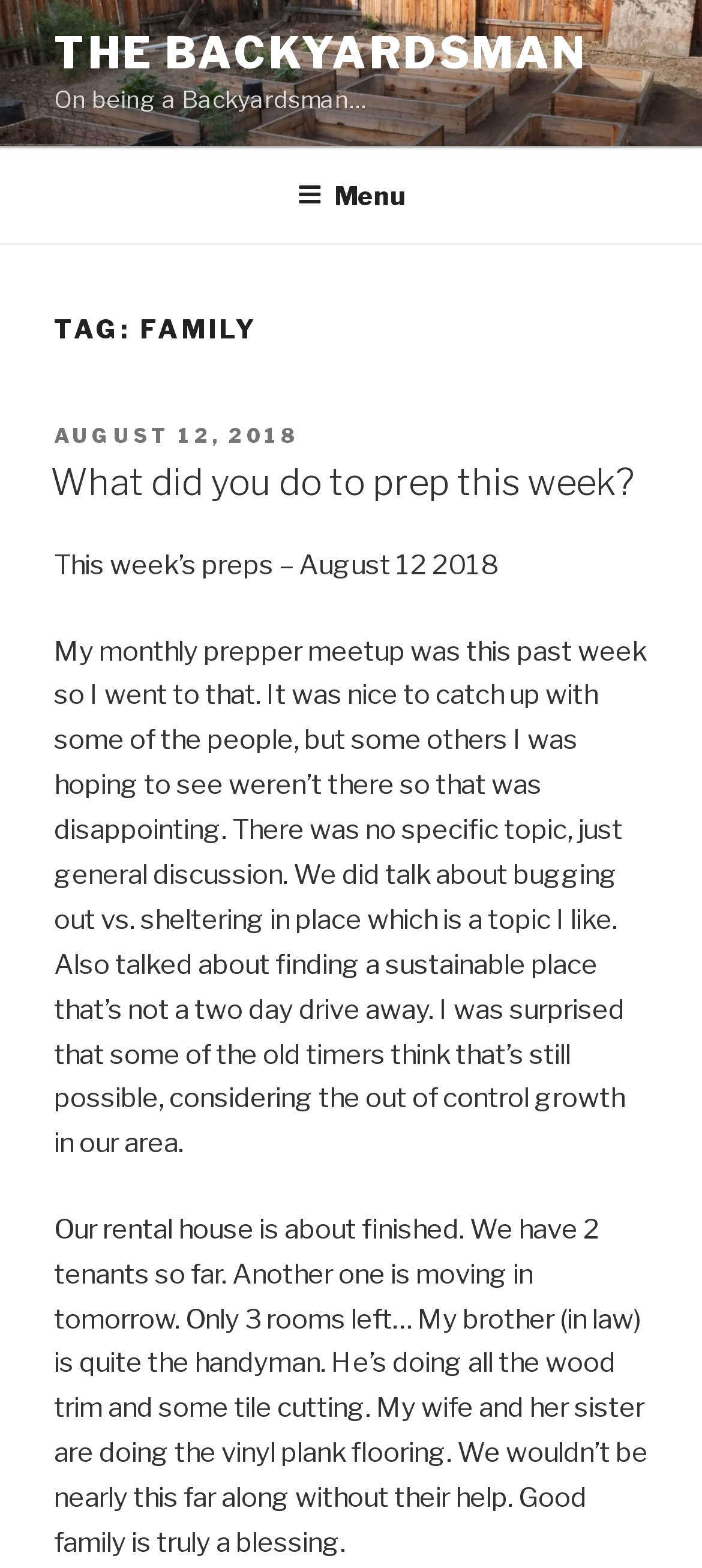Identify the bounding box coordinates for the UI element mentioned here: "aria-label="Next"". Provide the coordinates as four float values between 0 and 1, i.e., [left, top, right, bottom].

None